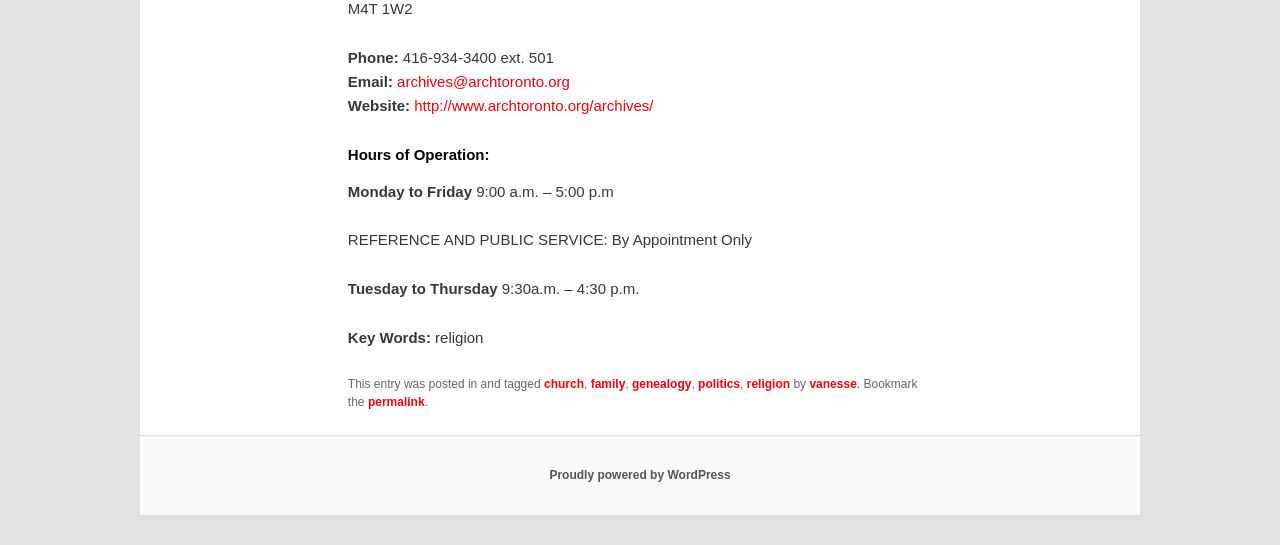What is the website of the archives?
Please respond to the question with a detailed and informative answer.

I found the website by looking at the 'Website:' label and the corresponding link next to it, which is 'http://www.archtoronto.org/archives/'.